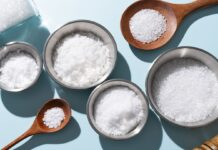Give a one-word or short phrase answer to the question: 
What is the purpose of the wooden spoons?

To hold smaller quantities